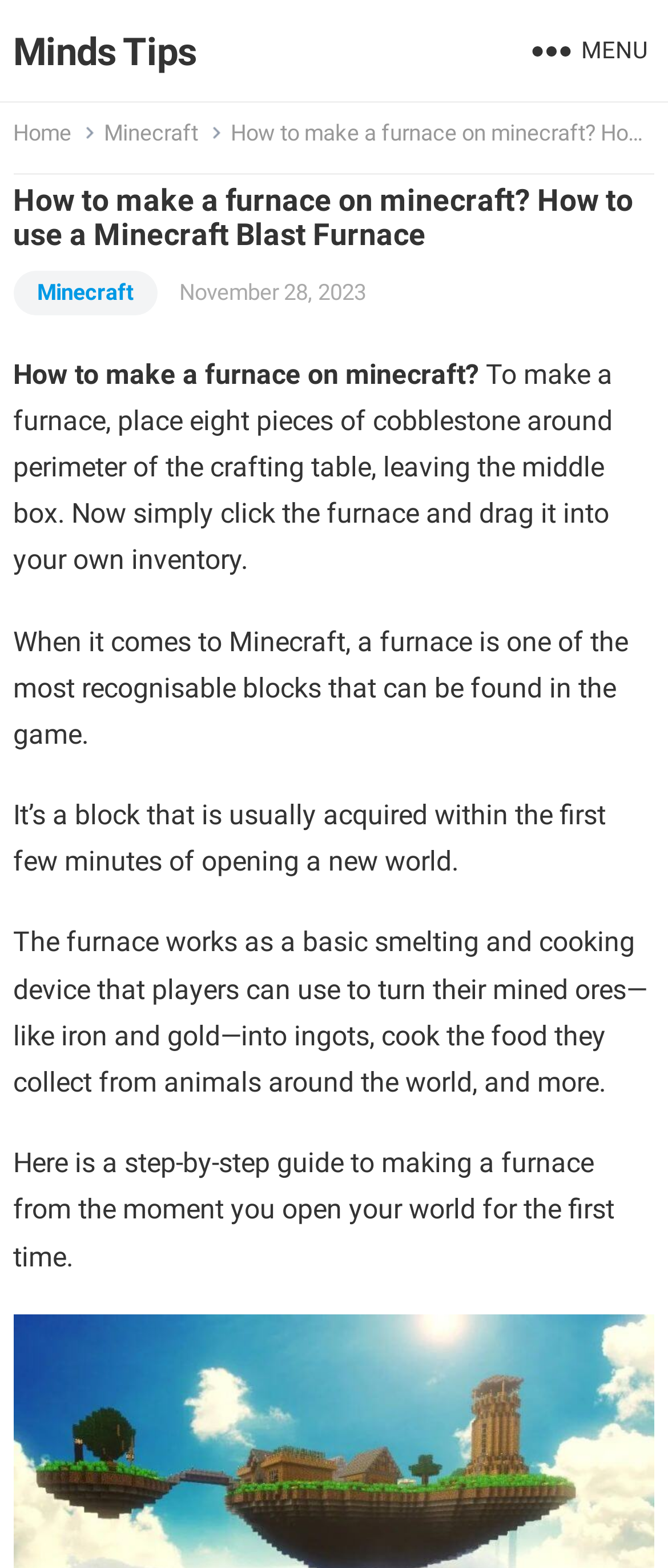Answer the question using only one word or a concise phrase: How many pieces of cobblestone are needed to make a furnace?

Eight